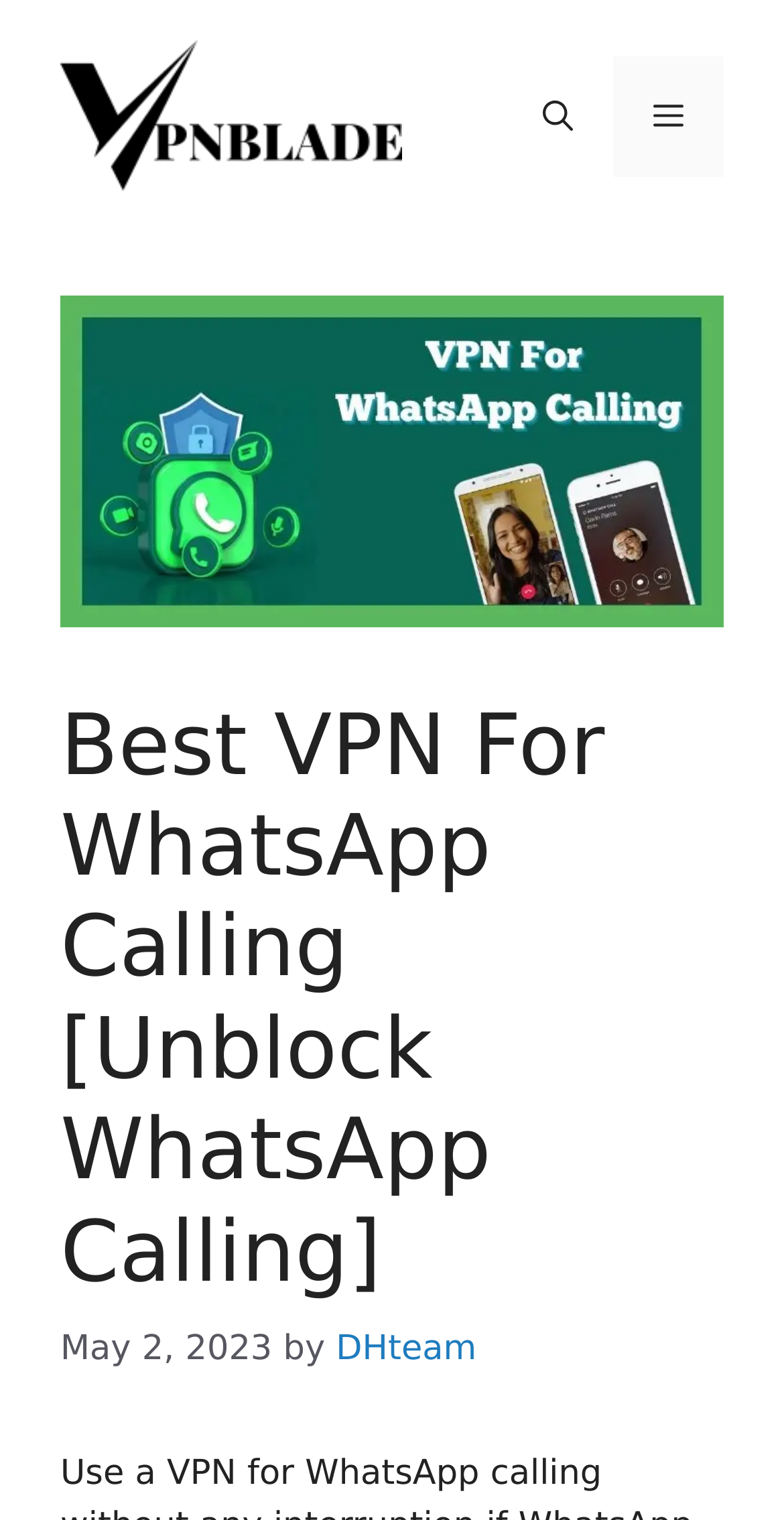Determine and generate the text content of the webpage's headline.

Best VPN For WhatsApp Calling [Unblock WhatsApp Calling] 